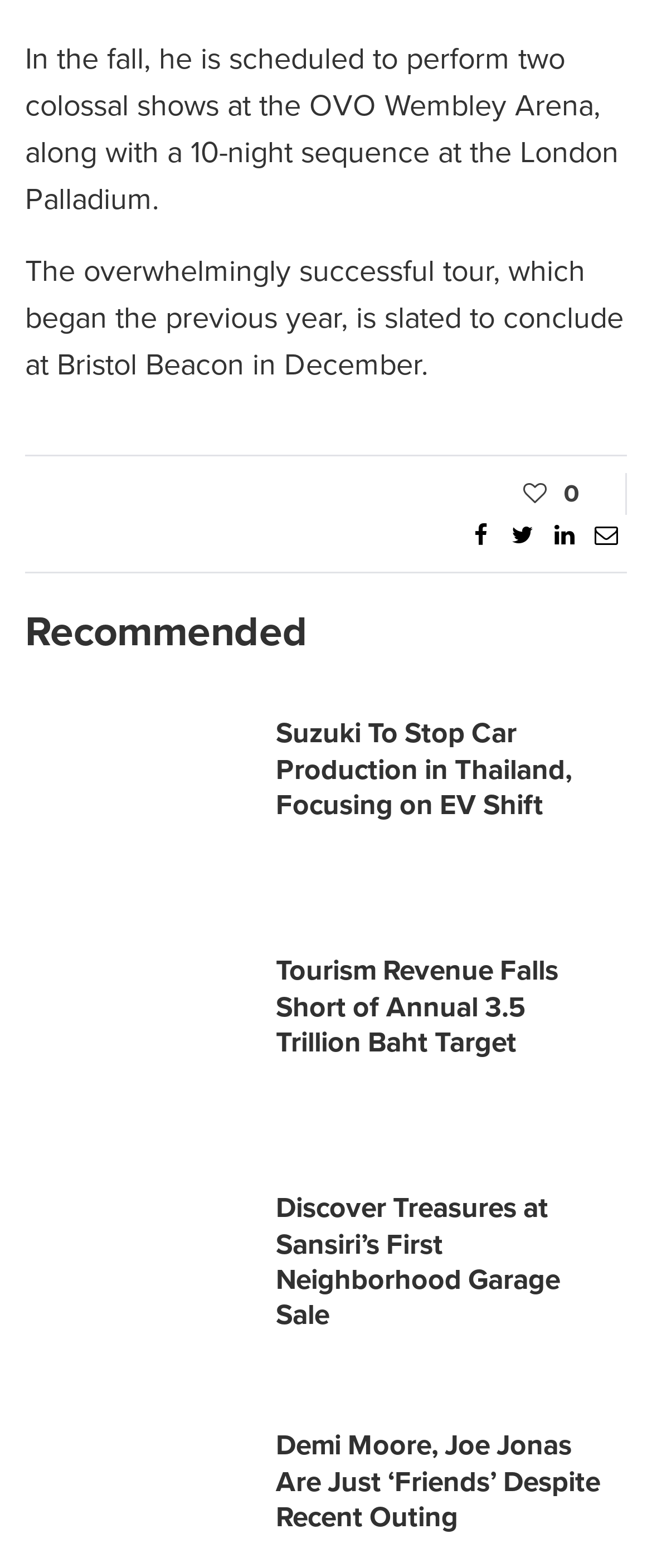How many headings are there on the webpage?
Based on the image content, provide your answer in one word or a short phrase.

2